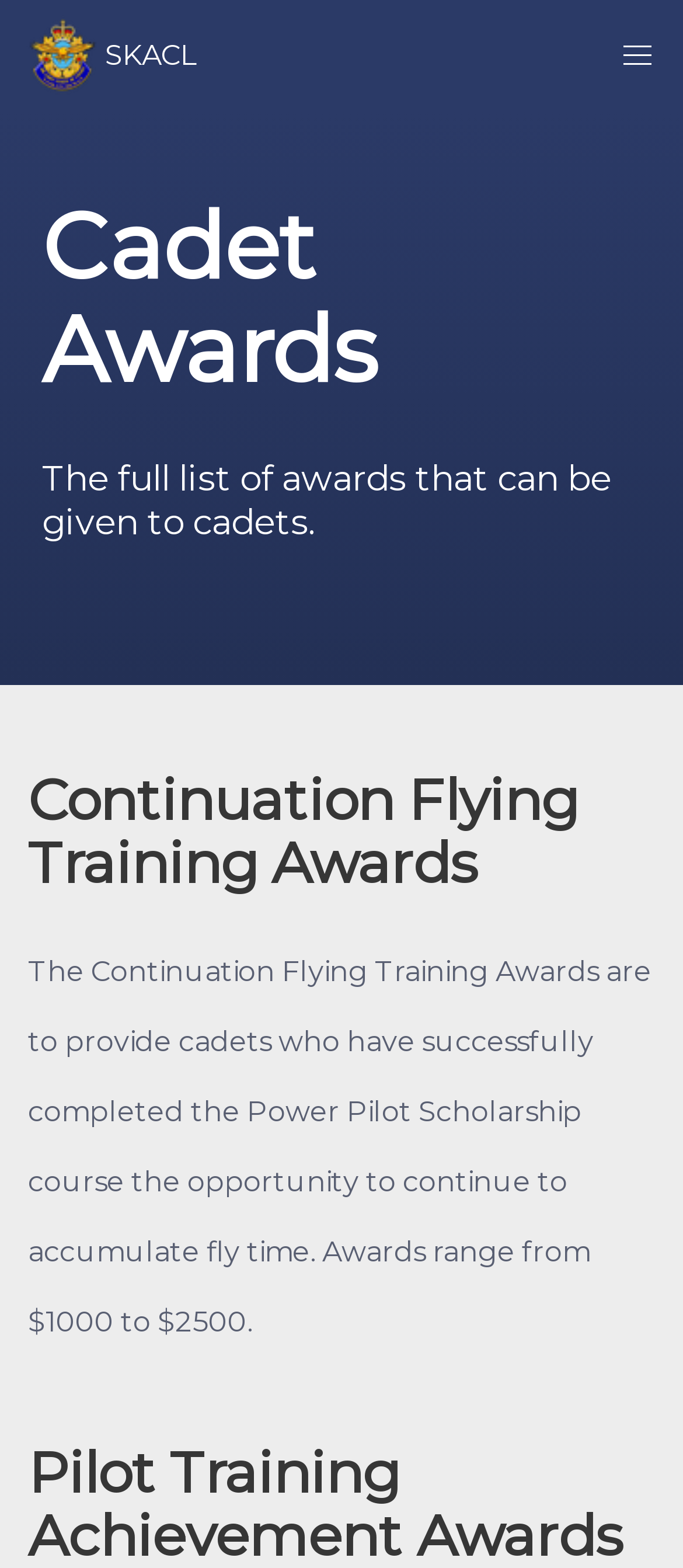Give the bounding box coordinates for this UI element: "parent_node: SKACL aria-label="menu"". The coordinates should be four float numbers between 0 and 1, arranged as [left, top, right, bottom].

[0.867, 0.007, 1.0, 0.065]